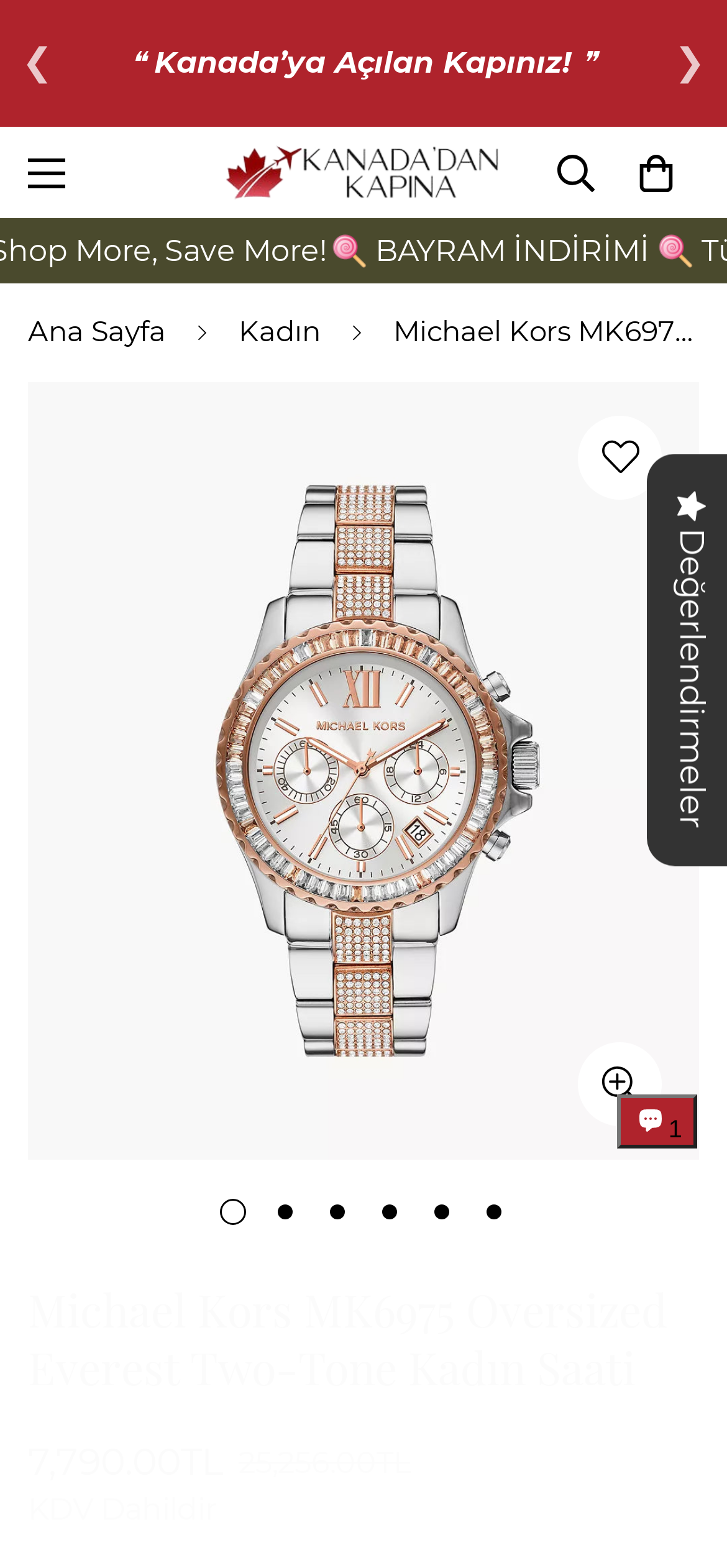Kindly respond to the following question with a single word or a brief phrase: 
What is the original price of the watch?

25,256.00TL